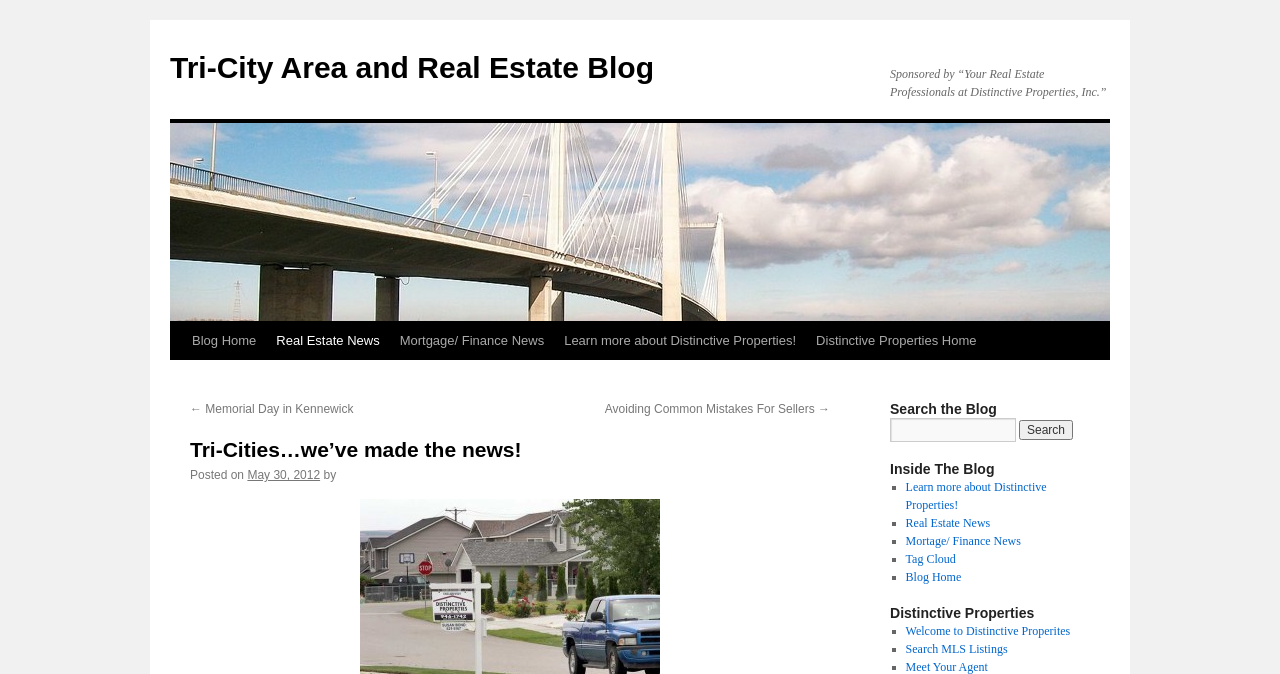Locate the UI element described as follows: "name="s"". Return the bounding box coordinates as four float numbers between 0 and 1 in the order [left, top, right, bottom].

[0.695, 0.62, 0.794, 0.656]